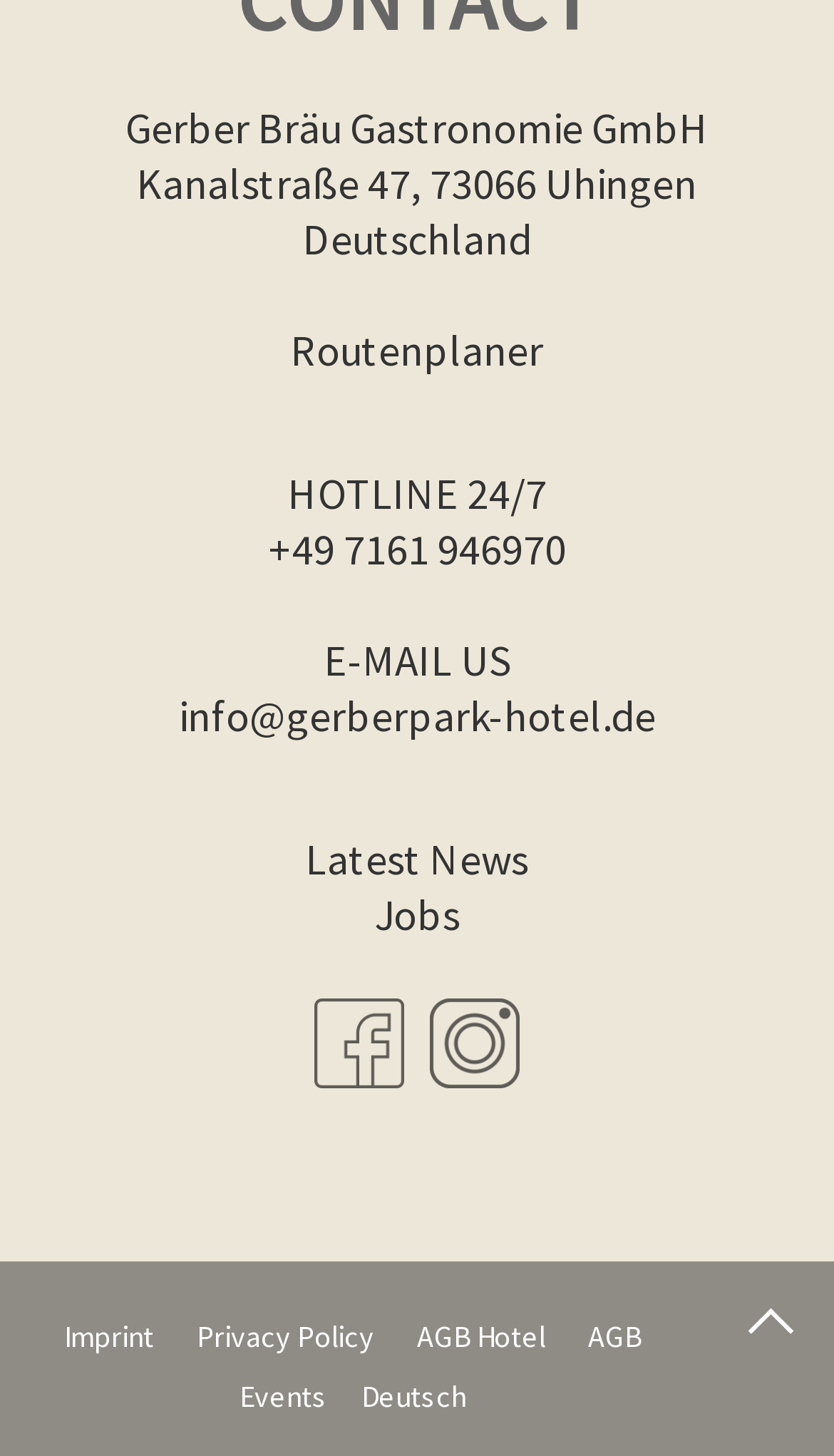What is the purpose of the 'Routenplaner' link?
Please ensure your answer to the question is detailed and covers all necessary aspects.

The 'Routenplaner' link is located at the top of the webpage, with a bounding box coordinate of [0.349, 0.222, 0.651, 0.259]. Based on its name, it is likely that the link is used to plan a route to the company's location.